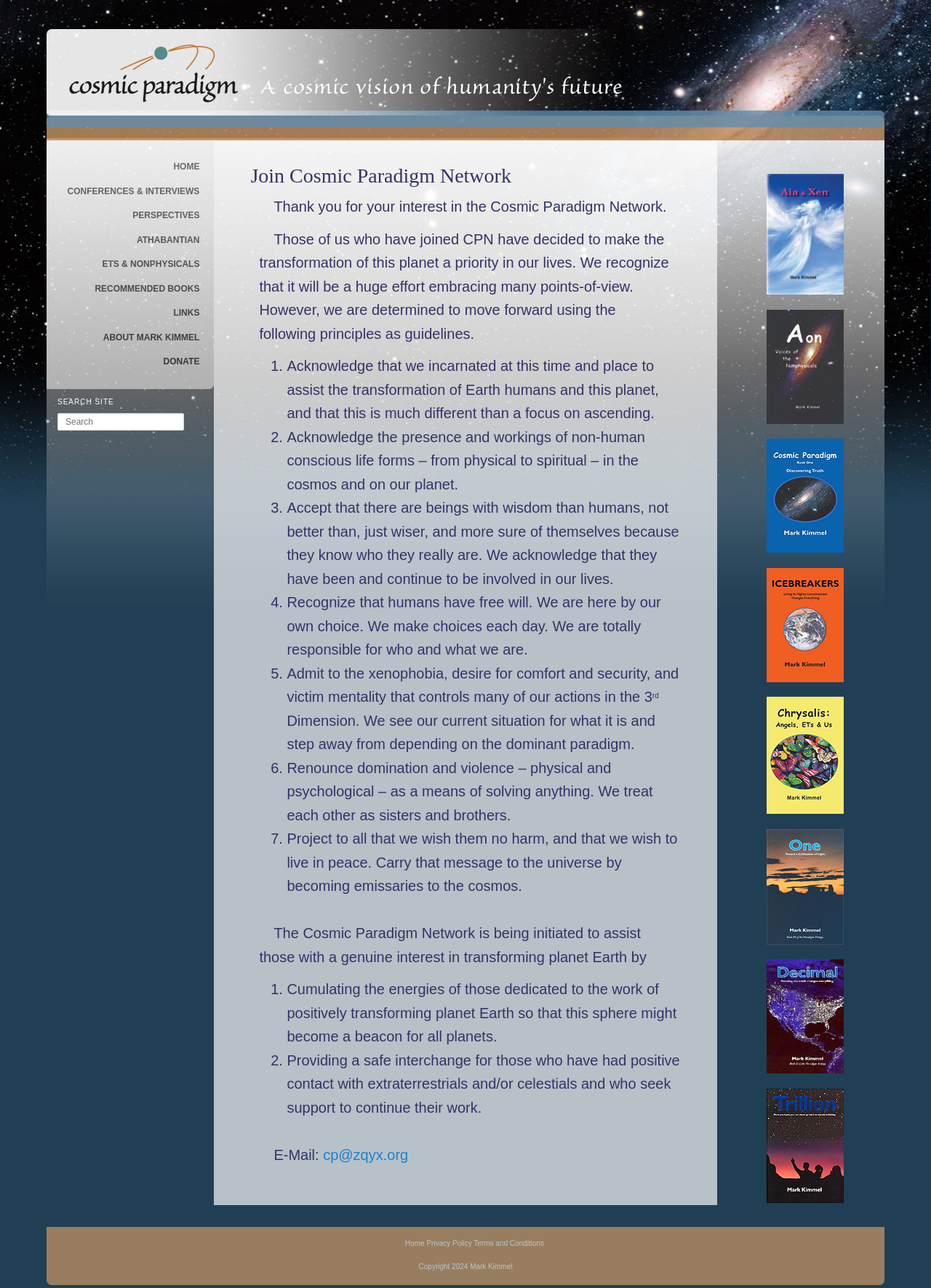Locate the bounding box coordinates of the area you need to click to fulfill this instruction: 'Search the site'. The coordinates must be in the form of four float numbers ranging from 0 to 1: [left, top, right, bottom].

[0.062, 0.321, 0.198, 0.334]